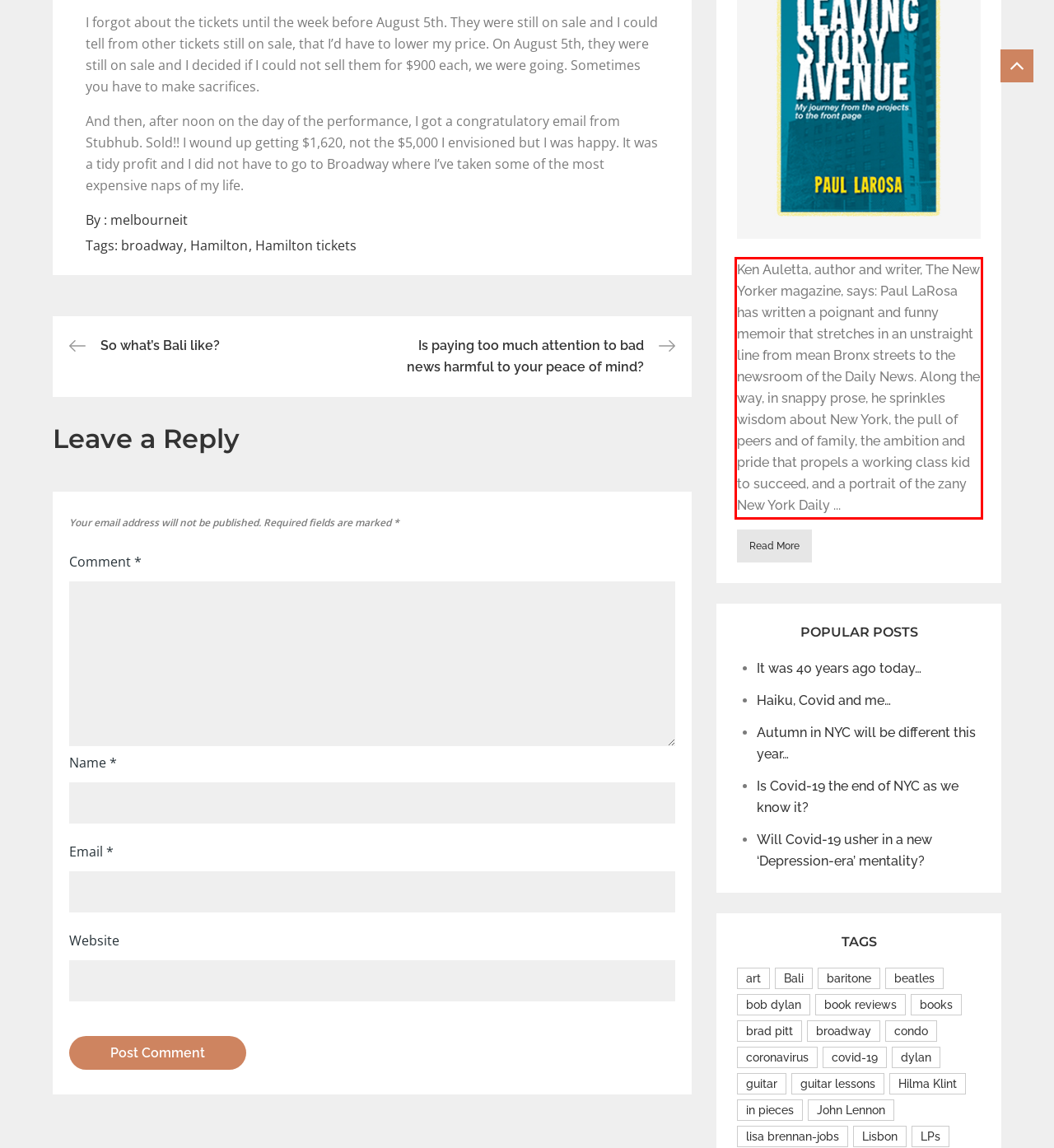Using the provided screenshot of a webpage, recognize and generate the text found within the red rectangle bounding box.

Ken Auletta, author and writer, The New Yorker magazine, says: Paul LaRosa has written a poignant and funny memoir that stretches in an unstraight line from mean Bronx streets to the newsroom of the Daily News. Along the way, in snappy prose, he sprinkles wisdom about New York, the pull of peers and of family, the ambition and pride that propels a working class kid to succeed, and a portrait of the zany New York Daily ...